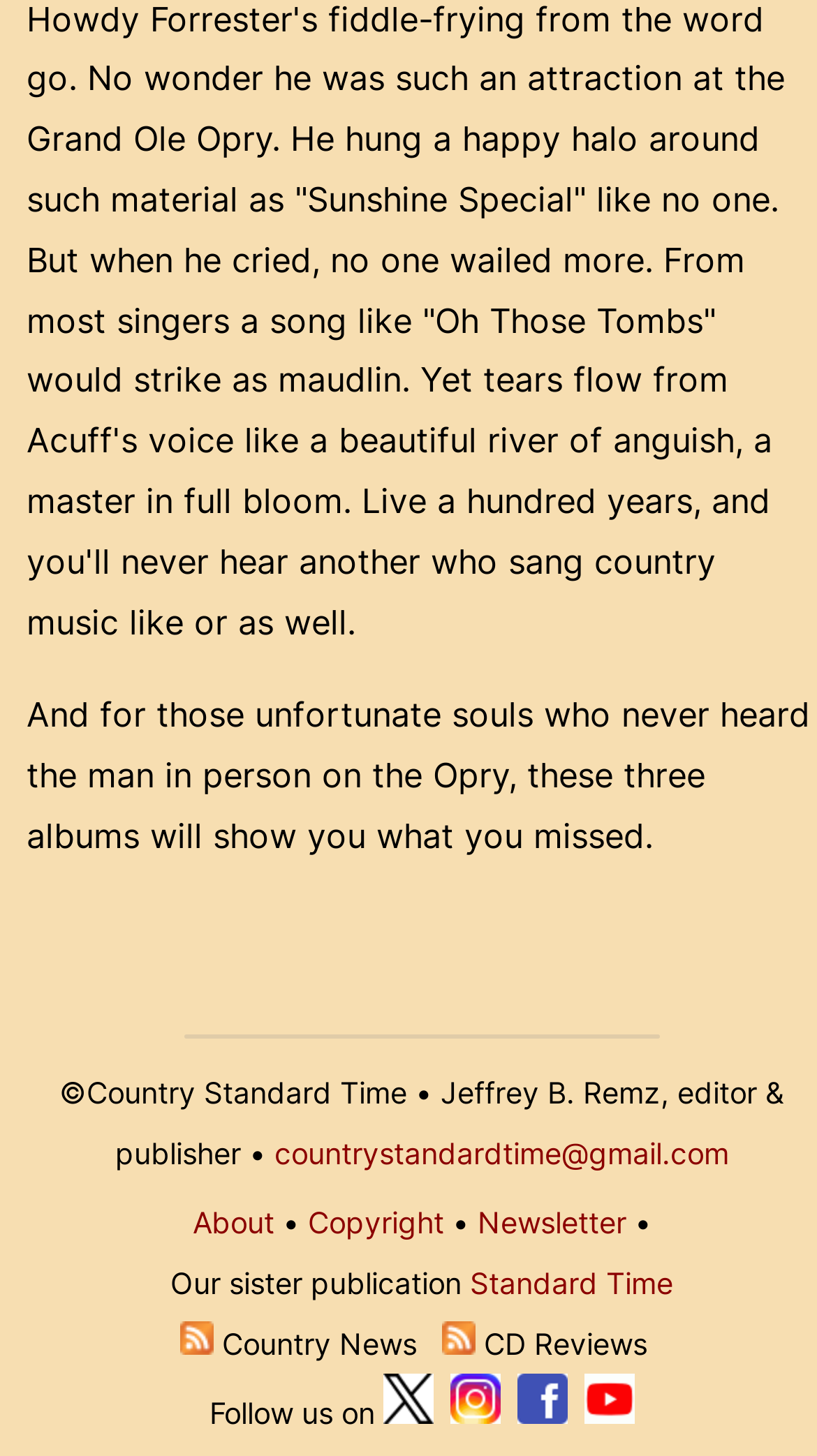How many social media platforms are available to follow?
Examine the image and give a concise answer in one word or a short phrase.

4